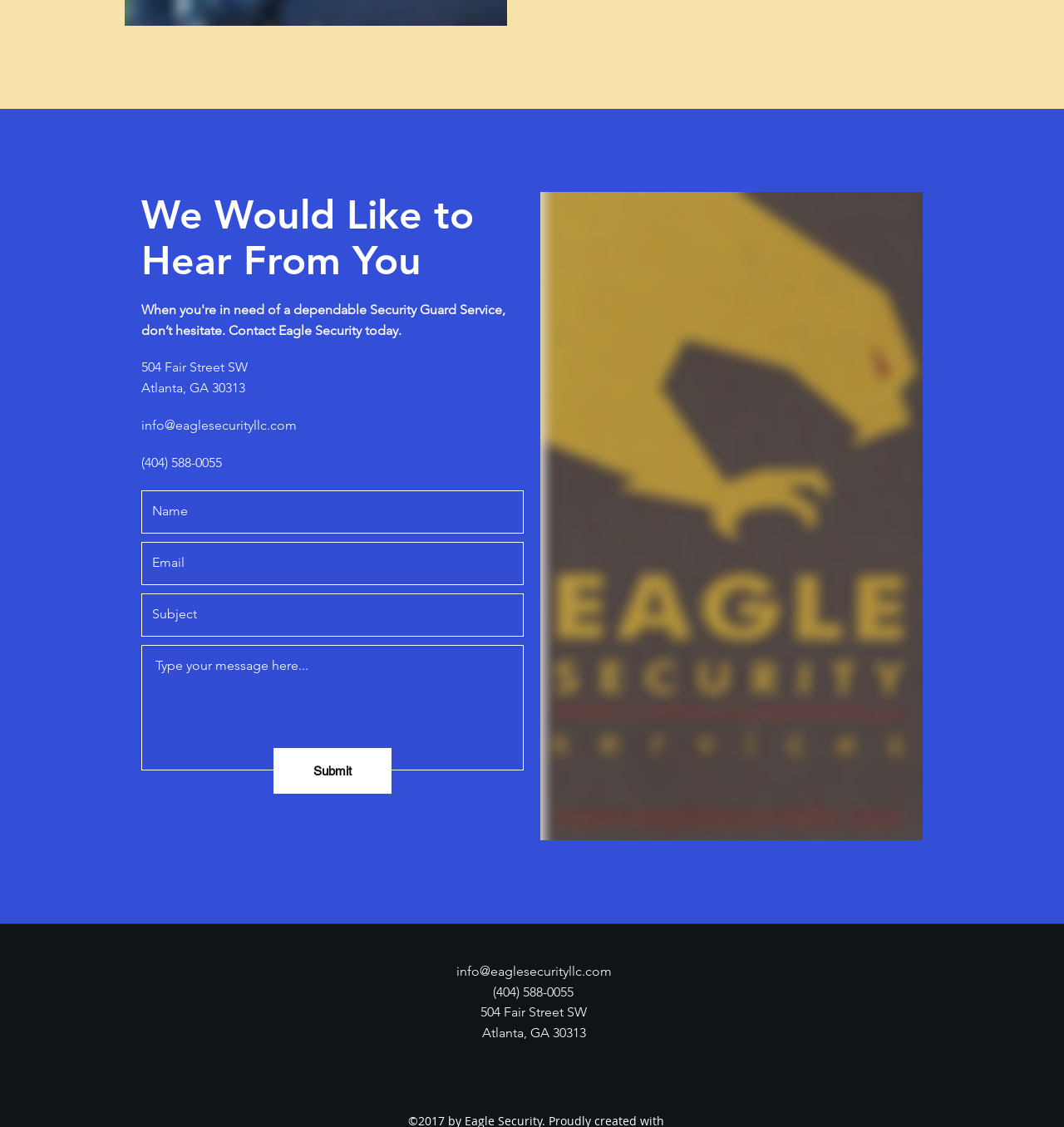Answer the question using only a single word or phrase: 
What is the company's address?

504 Fair Street SW, Atlanta, GA 30313